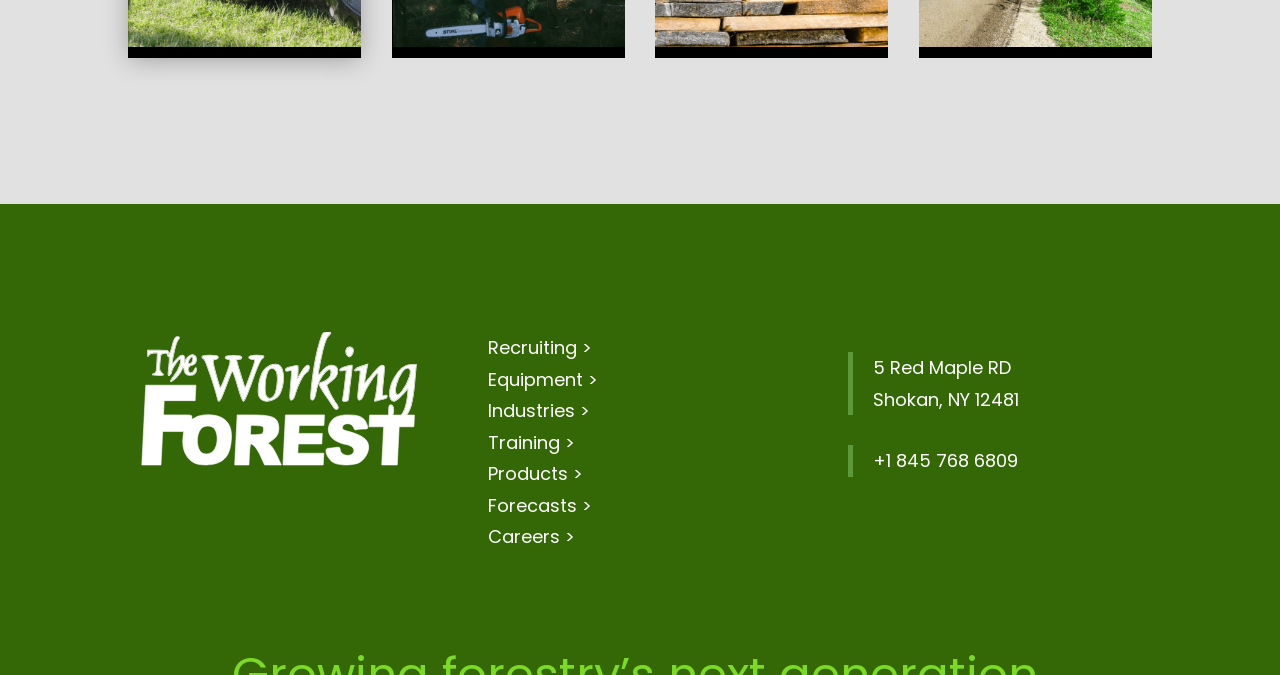What is the last main category on the webpage?
Answer the question with a single word or phrase derived from the image.

Careers >